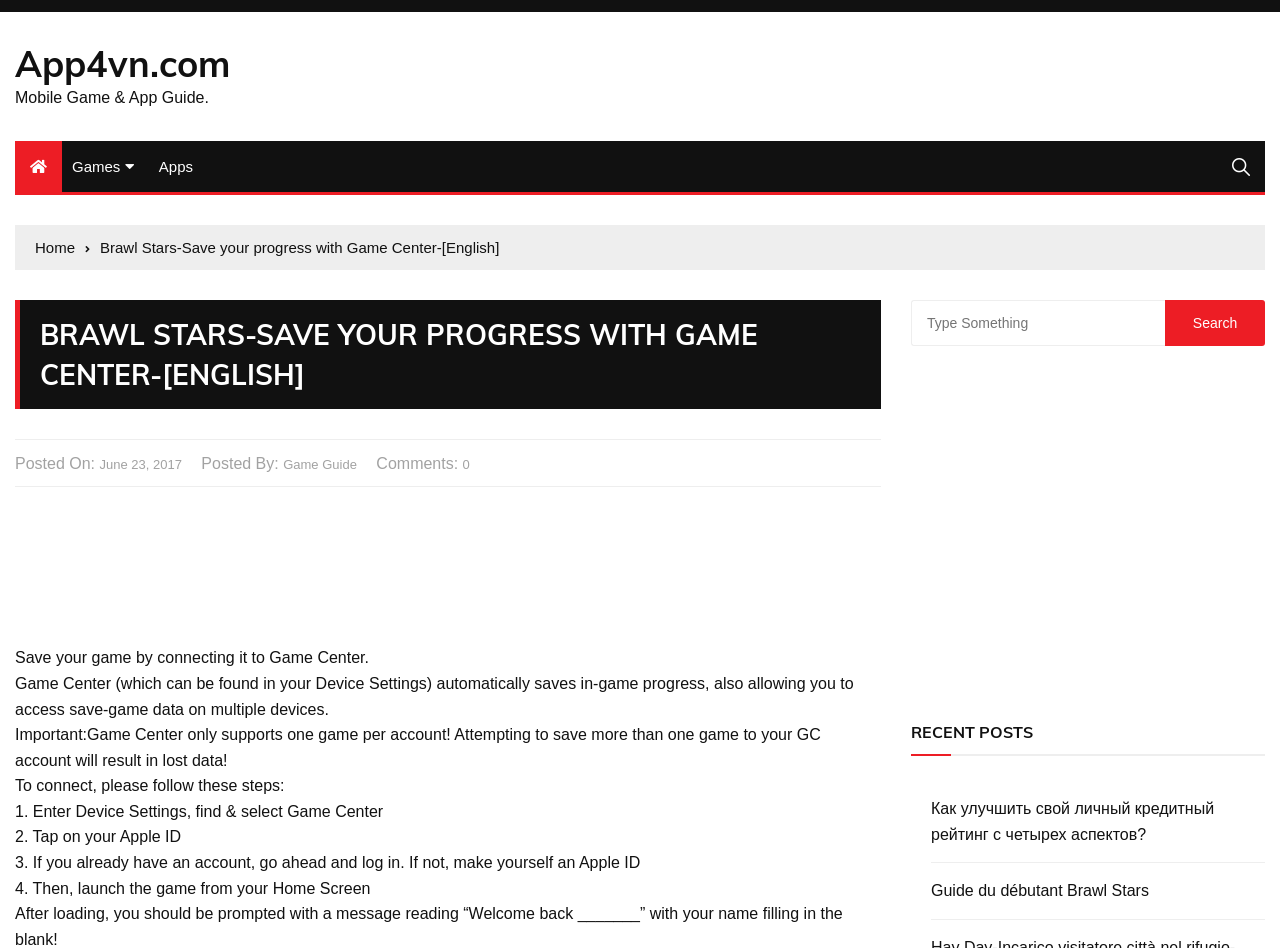How many games can be saved to a Game Center account?
Please use the image to provide a one-word or short phrase answer.

One